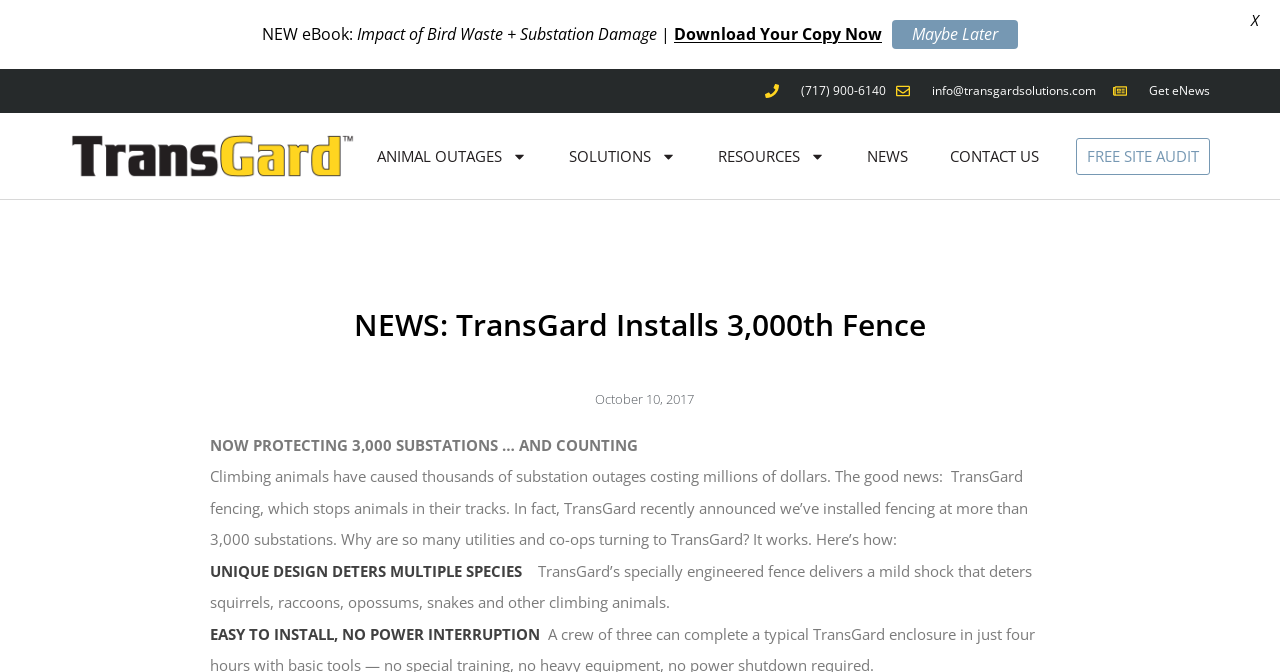Explain the contents of the webpage comprehensively.

This webpage is about TransGard Solutions, a company that provides fencing solutions to protect substations from animal outages. At the top right corner, there is a "CLOSE" button. Below it, there are several links to different sections of the website, including "ANIMAL OUTAGES", "SOLUTIONS", "RESOURCES", and "NEWS". These links are aligned horizontally and take up most of the top section of the page.

On the top left corner, there is a logo of TransGard Solutions, which is an image with a link to the company's website. Below the logo, there are several links to contact information, including a phone number, email address, and a link to get eNews.

The main content of the webpage is about TransGard's achievement of installing 3,000th fence to protect substations. There is a heading "NEWS: TransGard Installs 3,000th Fence" followed by a subheading "NOW PROTECTING 3,000 SUBSTATIONS … AND COUNTING". Below the subheading, there is a paragraph of text explaining the problem of animal outages and how TransGard's fencing solution can help.

There are several sections of text and links on the page, including a section about the benefits of TransGard's fencing solution, a link to download an eBook about the impact of bird waste and substation damage, and a call-to-action button to get a free site audit.

Throughout the page, there are several images, including the company logo, icons for the different sections of the website, and a small image next to the "ANIMAL OUTAGES" link. The overall layout of the page is clean and easy to navigate, with clear headings and concise text.